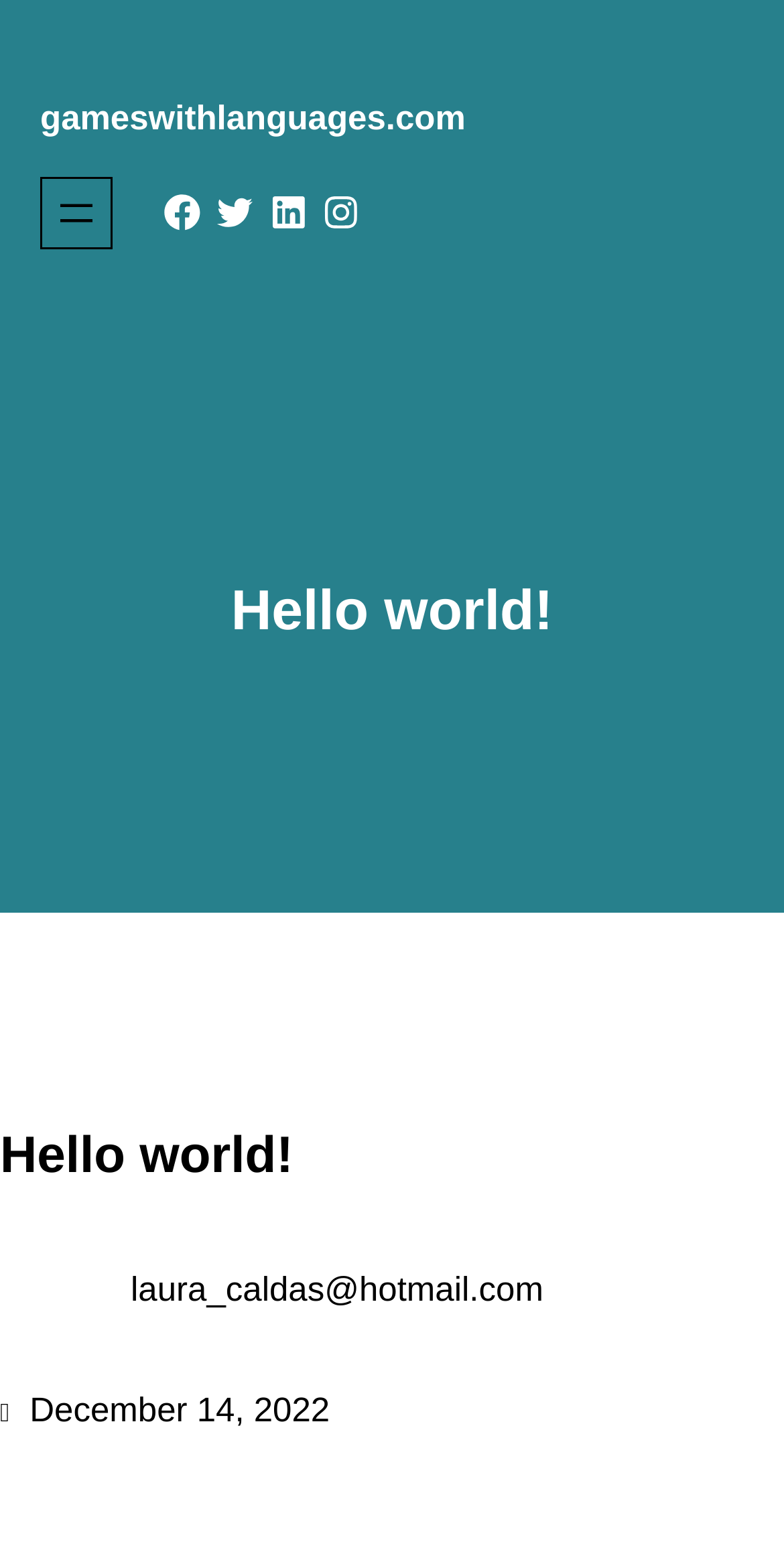Based on what you see in the screenshot, provide a thorough answer to this question: What is the name of the website?

The name of the website can be found in the top-left corner of the webpage, where it is written in a large font size and is also a link.